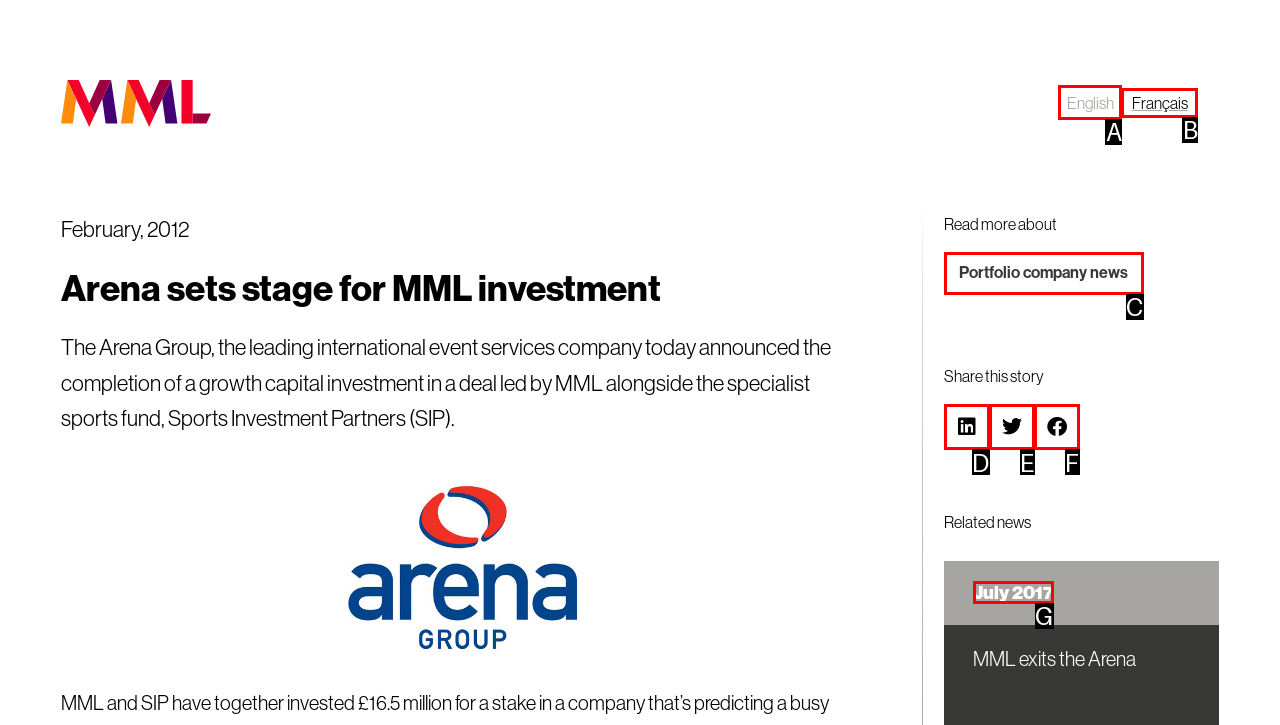Select the HTML element that corresponds to the description: July 2017. Answer with the letter of the matching option directly from the choices given.

G